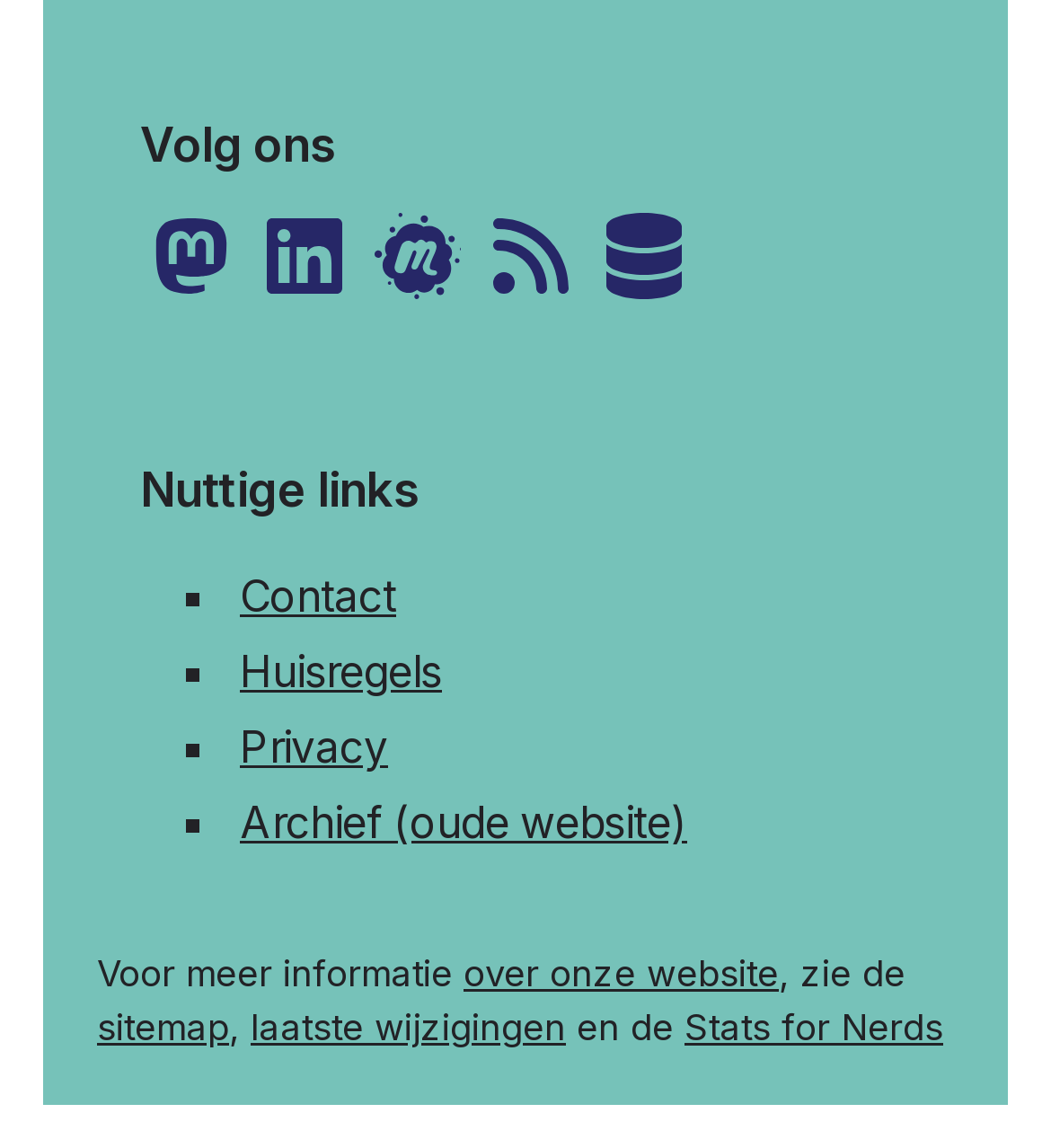Identify the bounding box for the UI element specified in this description: "sitemap". The coordinates must be four float numbers between 0 and 1, formatted as [left, top, right, bottom].

[0.092, 0.876, 0.218, 0.913]